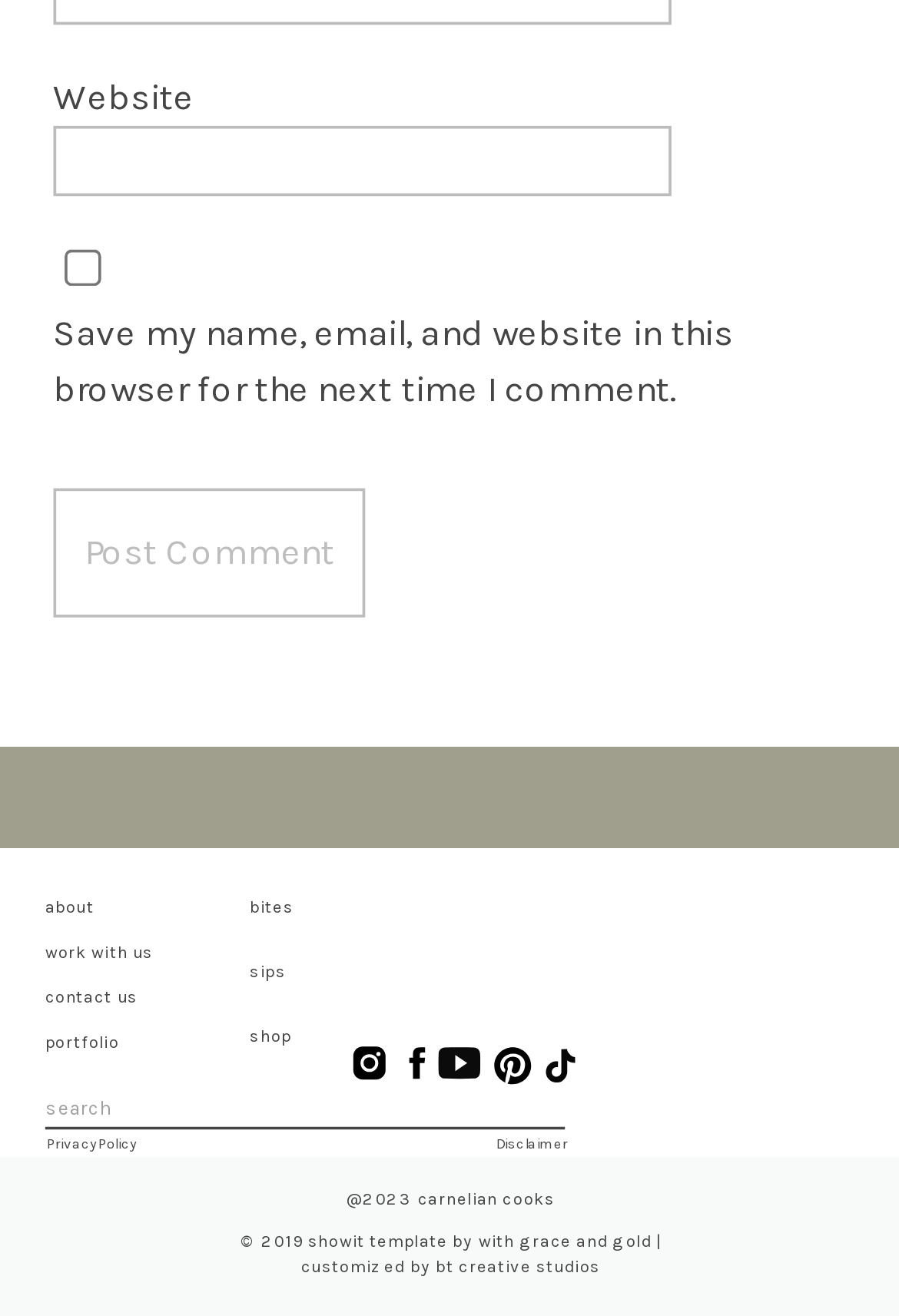Locate the bounding box coordinates of the clickable area needed to fulfill the instruction: "Post a comment".

[0.059, 0.372, 0.406, 0.469]